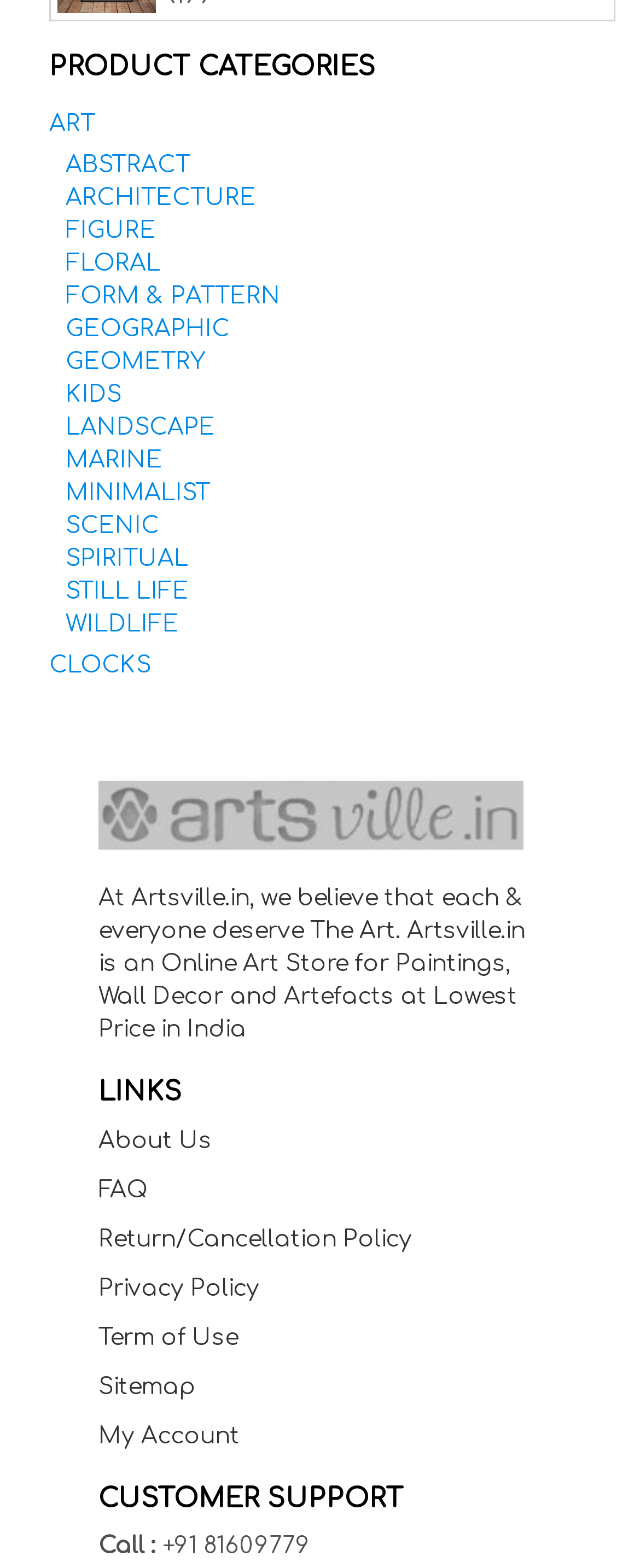What is the purpose of the website?
Please answer the question as detailed as possible based on the image.

The answer can be inferred from the static text element which states 'At Artsville.in, we believe that each & everyone deserve The Art. Artsville.in is an Online Art Store for Paintings, Wall Decor and Artefacts at Lowest Price in India', indicating that the website is an online art store.